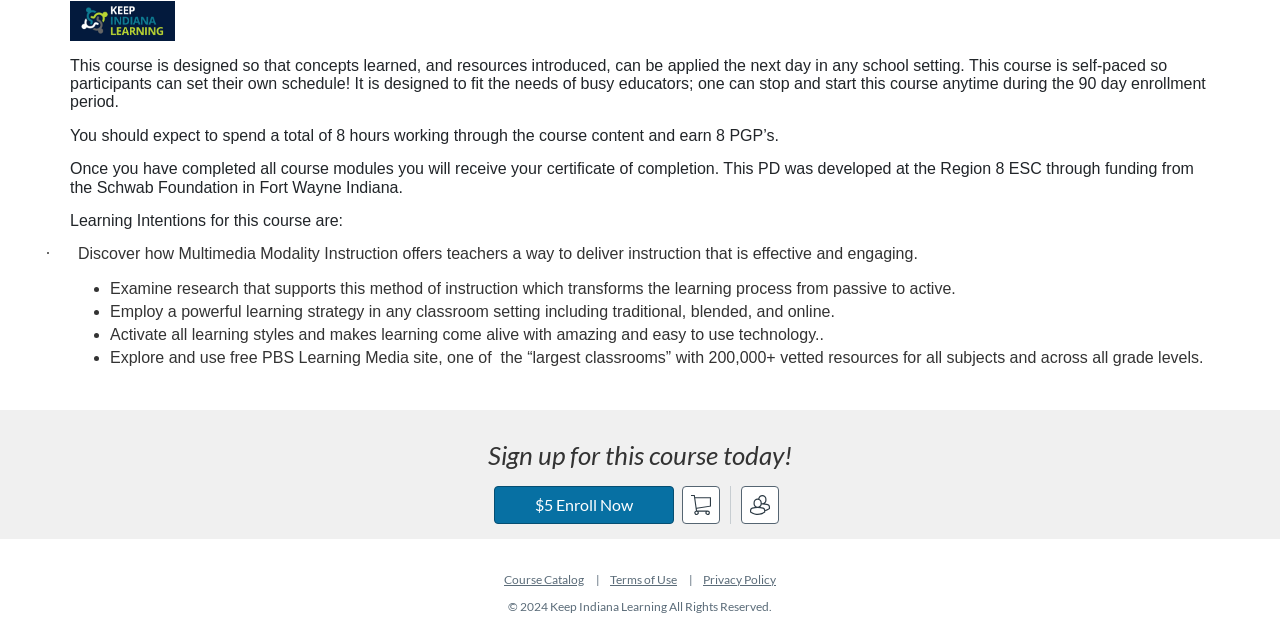Provide the bounding box coordinates of the HTML element this sentence describes: "name="phone" placeholder="Phone number"". The bounding box coordinates consist of four float numbers between 0 and 1, i.e., [left, top, right, bottom].

None